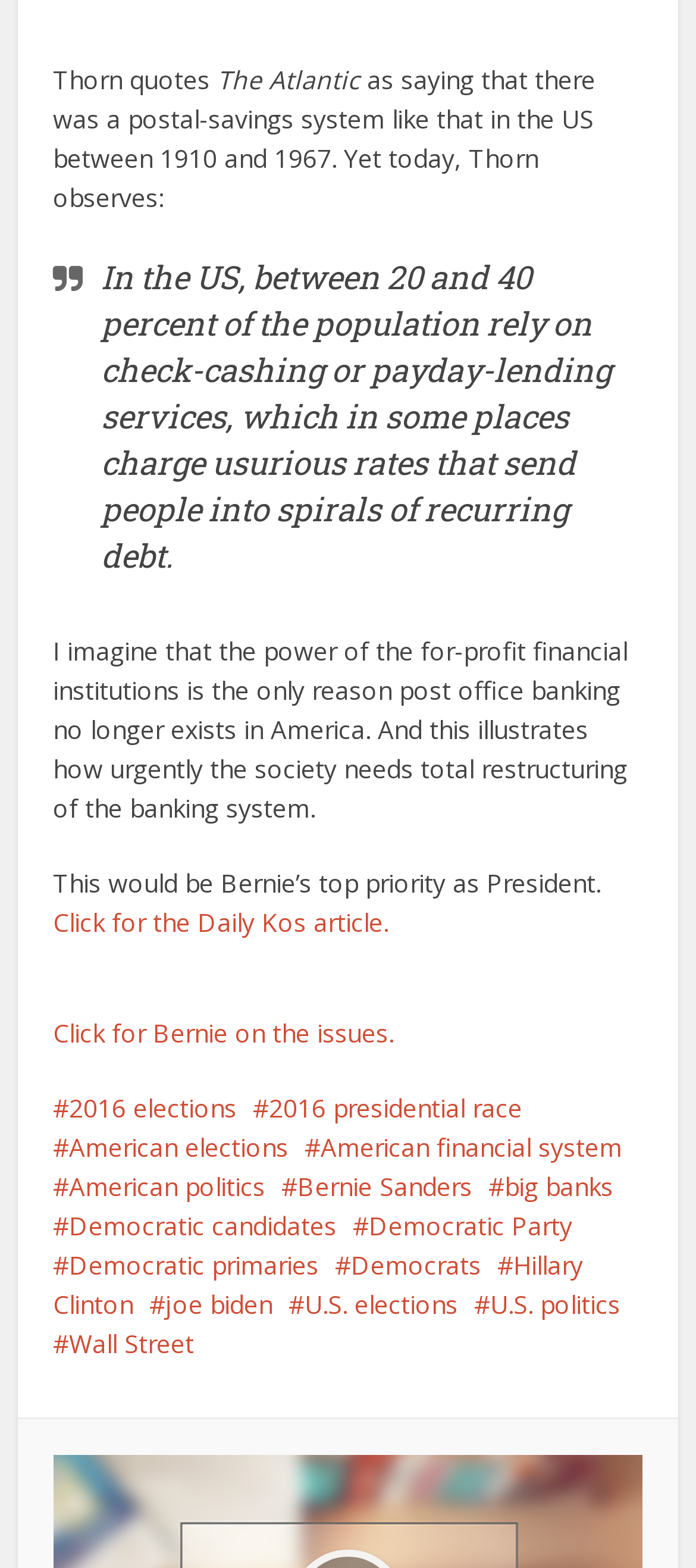What is the name of the presidential candidate mentioned?
Based on the screenshot, provide your answer in one word or phrase.

Bernie Sanders